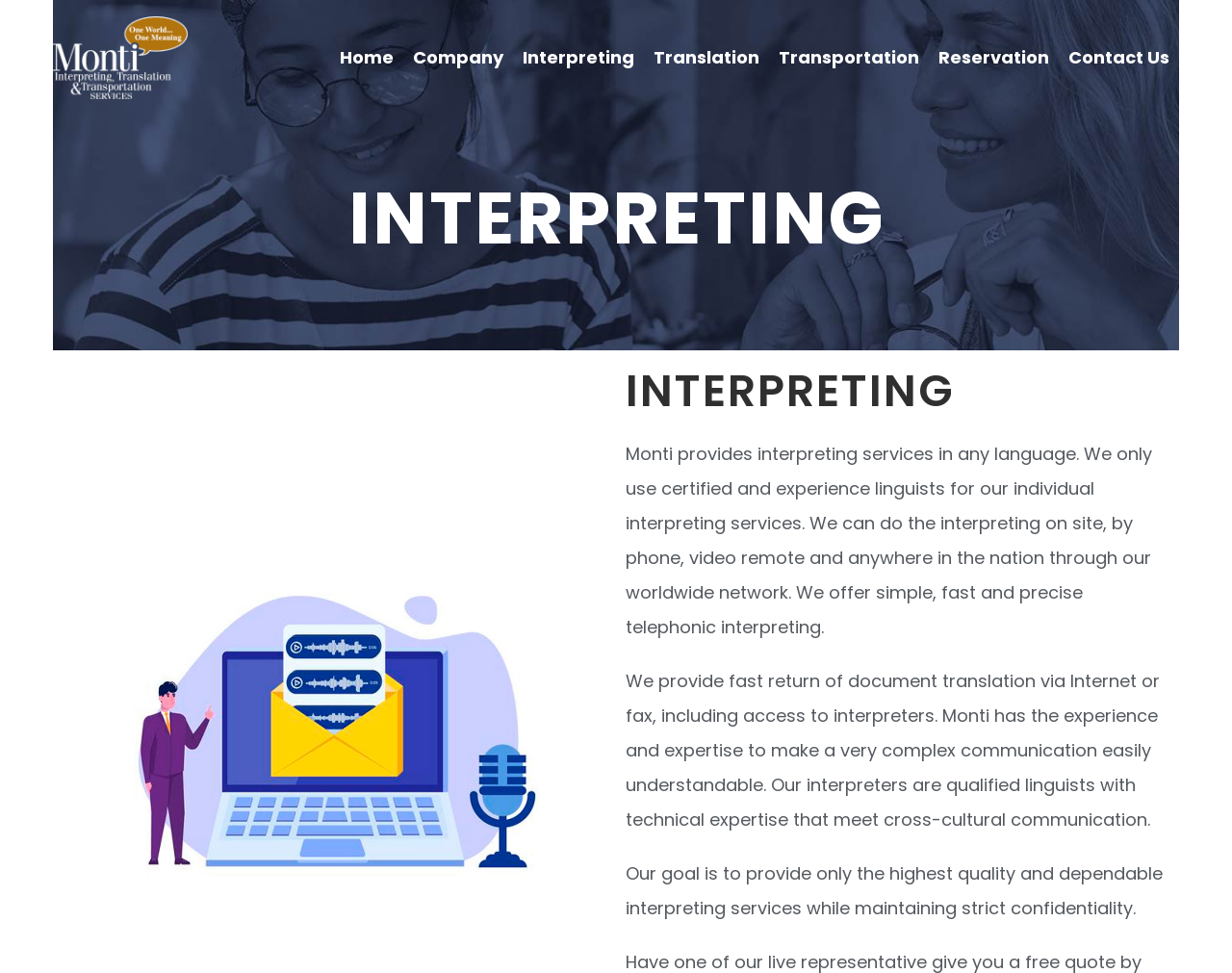Find the bounding box coordinates of the element's region that should be clicked in order to follow the given instruction: "Explore the 'POPULAR POSTS' section". The coordinates should consist of four float numbers between 0 and 1, i.e., [left, top, right, bottom].

None